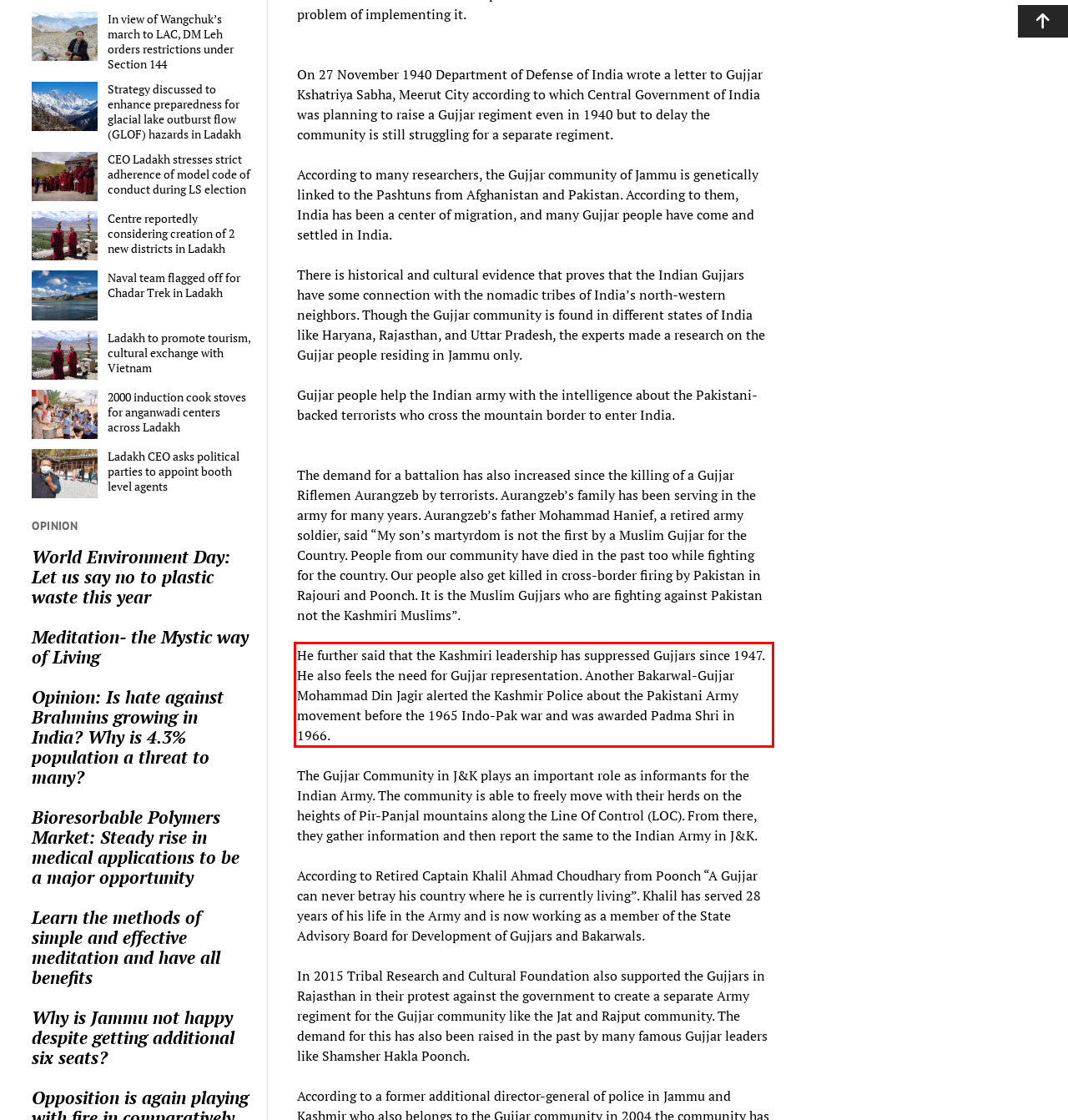You have a screenshot of a webpage, and there is a red bounding box around a UI element. Utilize OCR to extract the text within this red bounding box.

He further said that the Kashmiri leadership has suppressed Gujjars since 1947. He also feels the need for Gujjar representation. Another Bakarwal-Gujjar Mohammad Din Jagir alerted the Kashmir Police about the Pakistani Army movement before the 1965 Indo-Pak war and was awarded Padma Shri in 1966.